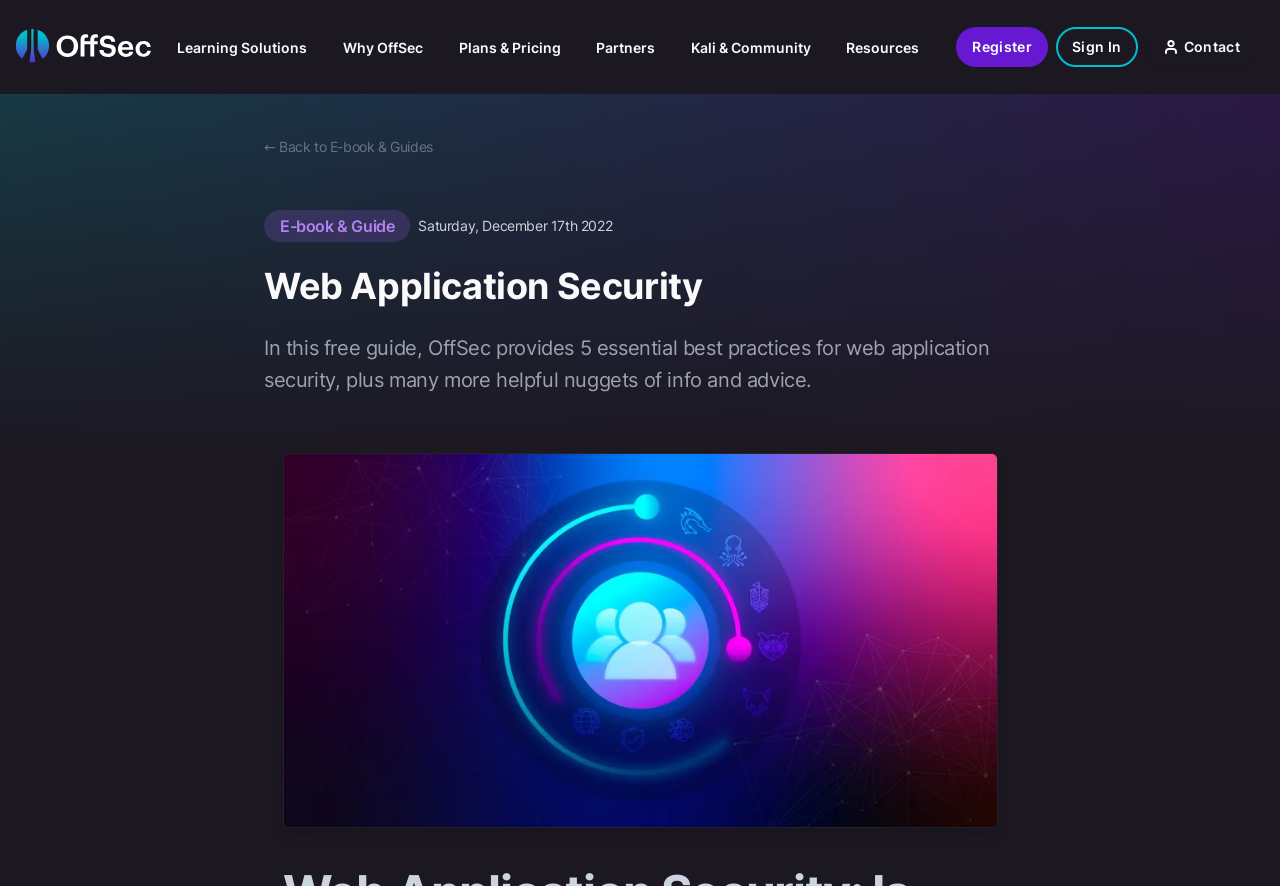What is the main navigation menu?
Refer to the image and give a detailed response to the question.

The main navigation menu is located at the top of the webpage, and it contains several links such as 'Learning Solutions', 'Why OffSec', 'Plans & Pricing', and 'Partners'.